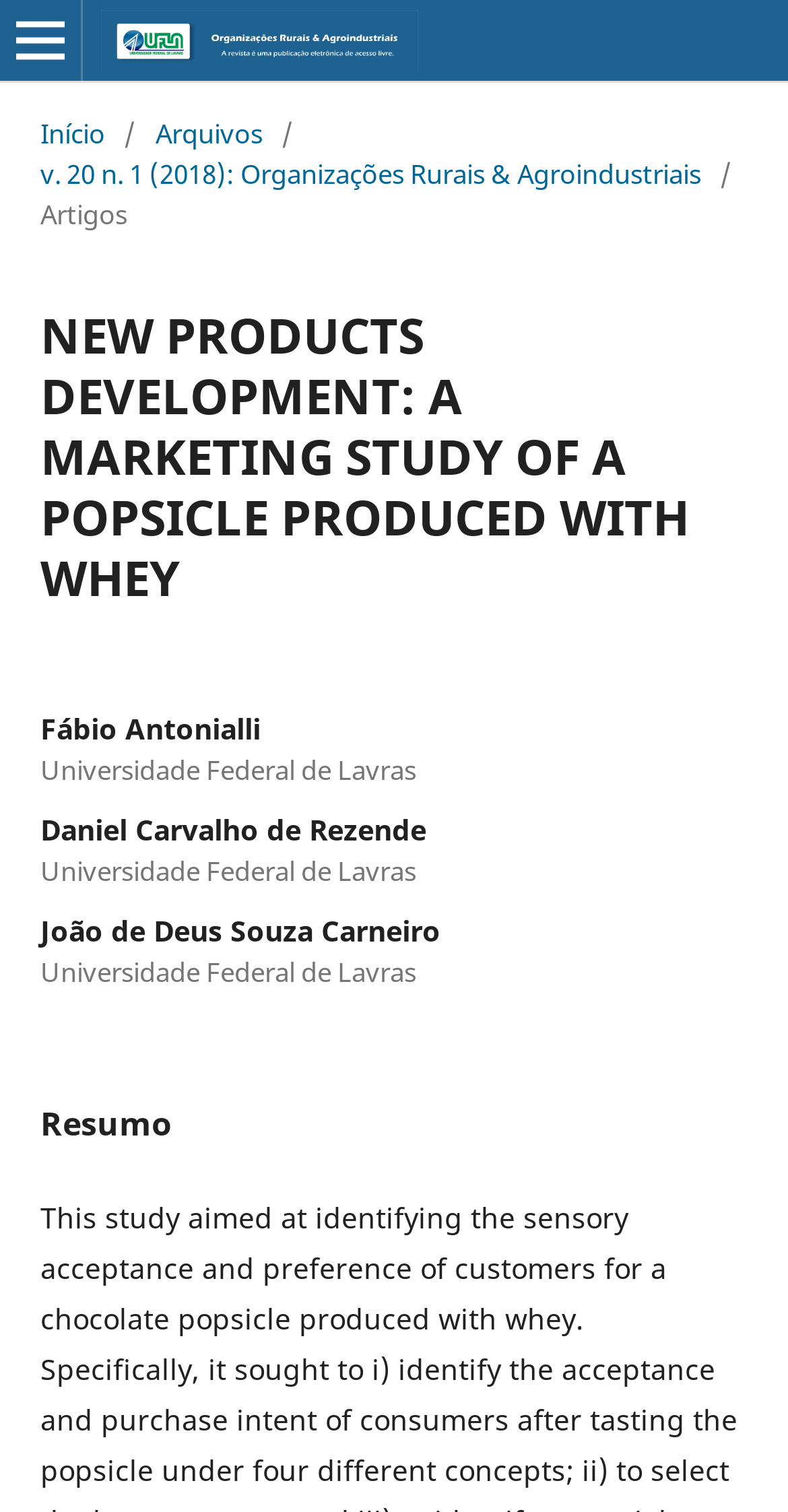What is the navigation menu item after 'Início'?
From the image, respond with a single word or phrase.

Arquivos